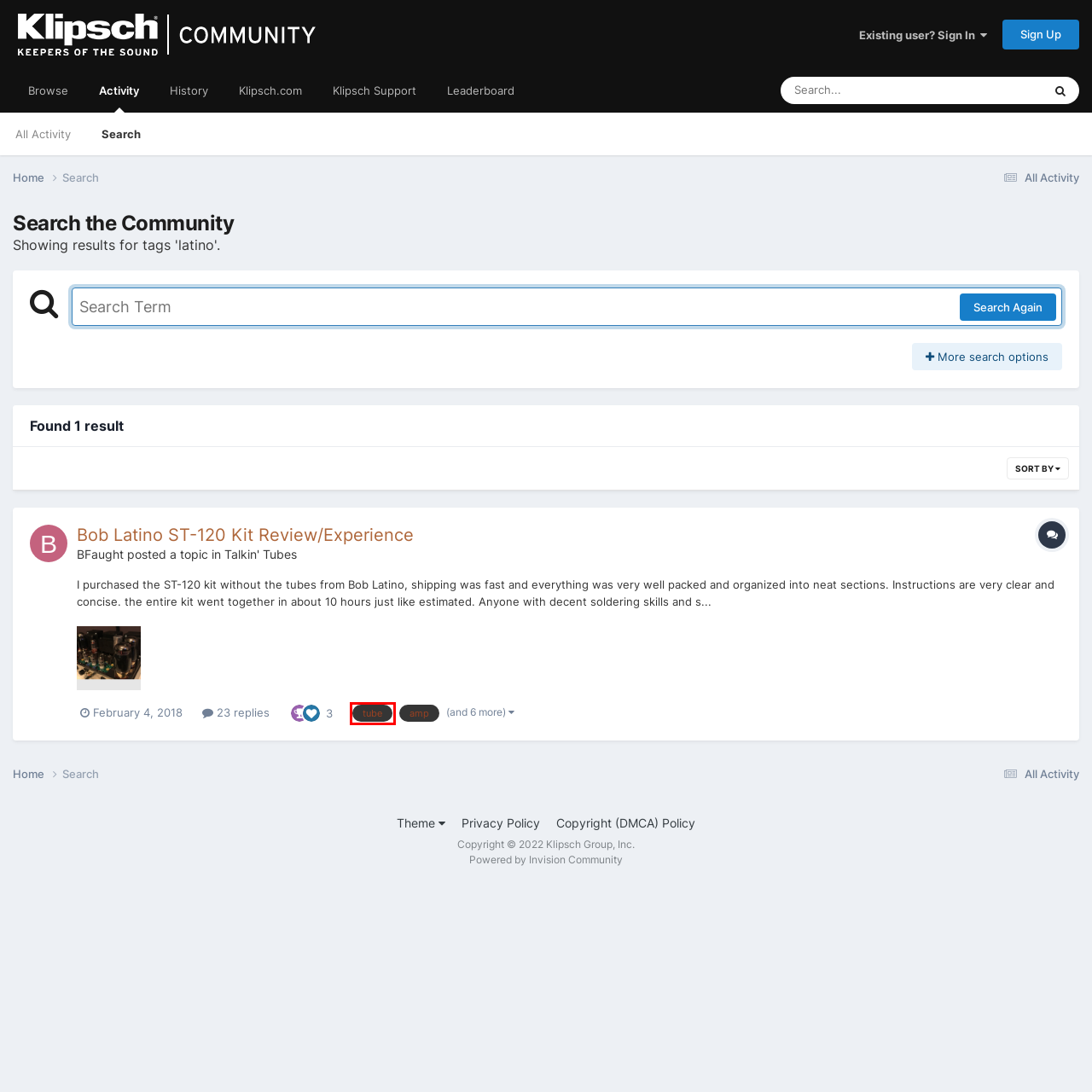Check out the screenshot of a webpage with a red rectangle bounding box. Select the best fitting webpage description that aligns with the new webpage after clicking the element inside the bounding box. Here are the candidates:
A. Showing results for tags 'tube'. - The Klipsch Audio Community
B. Sign In - The Klipsch Audio Community
C. Forums - The Klipsch Audio Community
D. Bob Latino ST-120 Kit Review/Experience - Talkin' Tubes - The Klipsch Audio Community
E. Our History | Klipsch
F. Leaderboard - The Klipsch Audio Community
G. The scalable creator and customer community platform - Invision Community
H. Showing results for tags 'amp'. - The Klipsch Audio Community

A